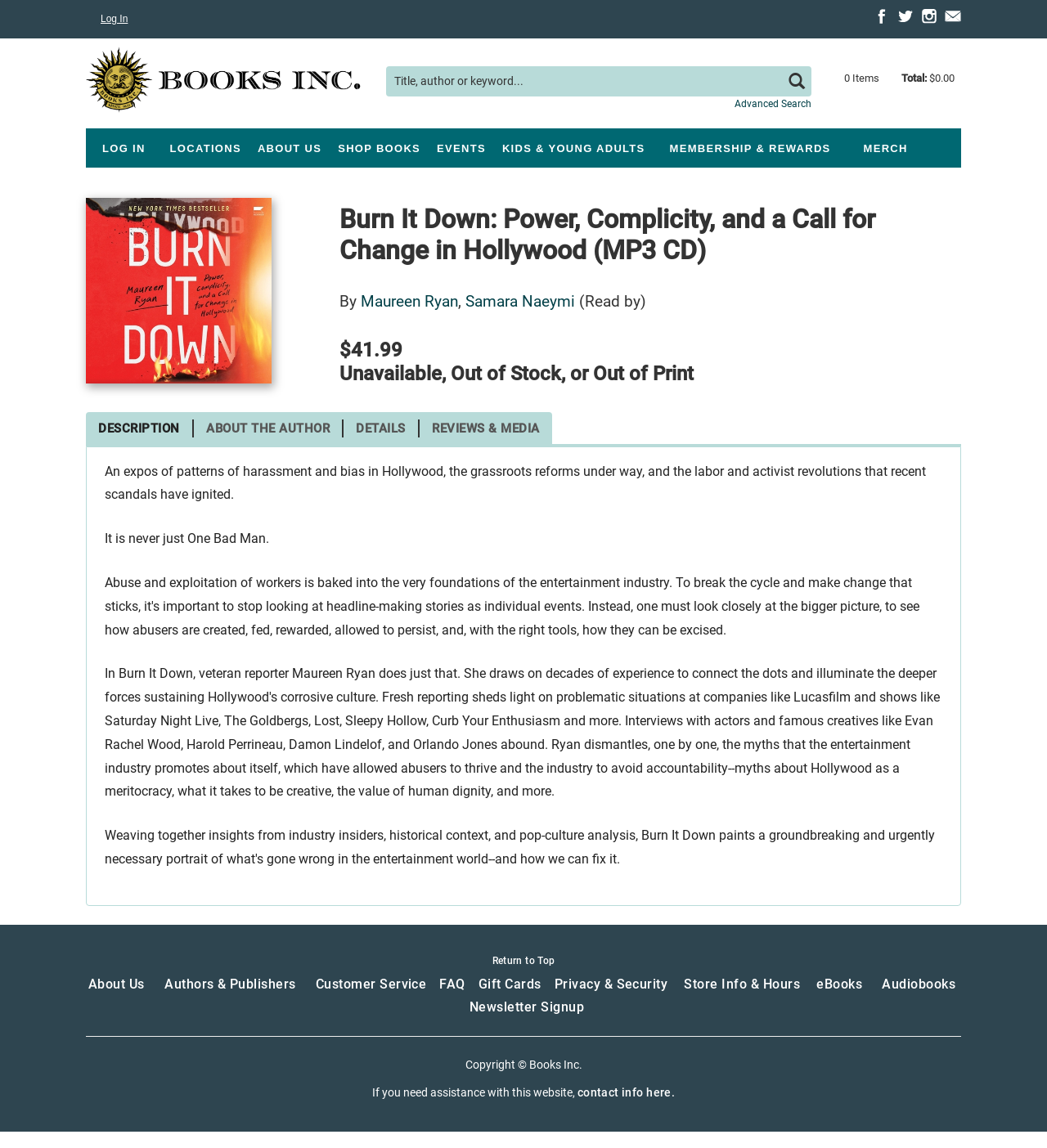How many social media links are there?
Provide an in-depth and detailed answer to the question.

I found the answer by looking at the top section of the webpage, where there are four social media links: Facebook, Twitter, Instagram, and Email.